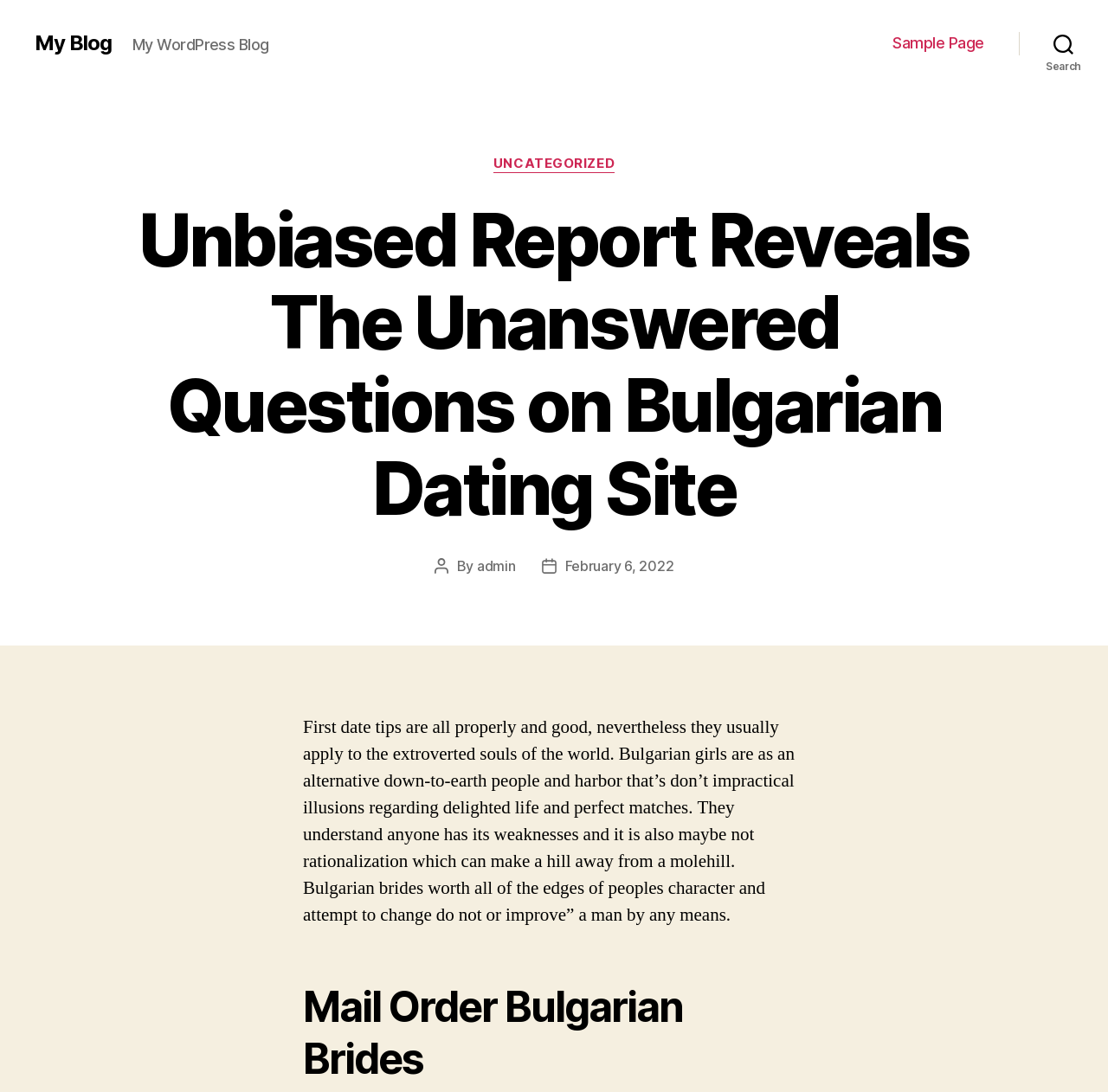What is the name of the blog?
Based on the visual details in the image, please answer the question thoroughly.

The name of the blog can be found at the top of the webpage, where it says 'My WordPress Blog' in a static text element.